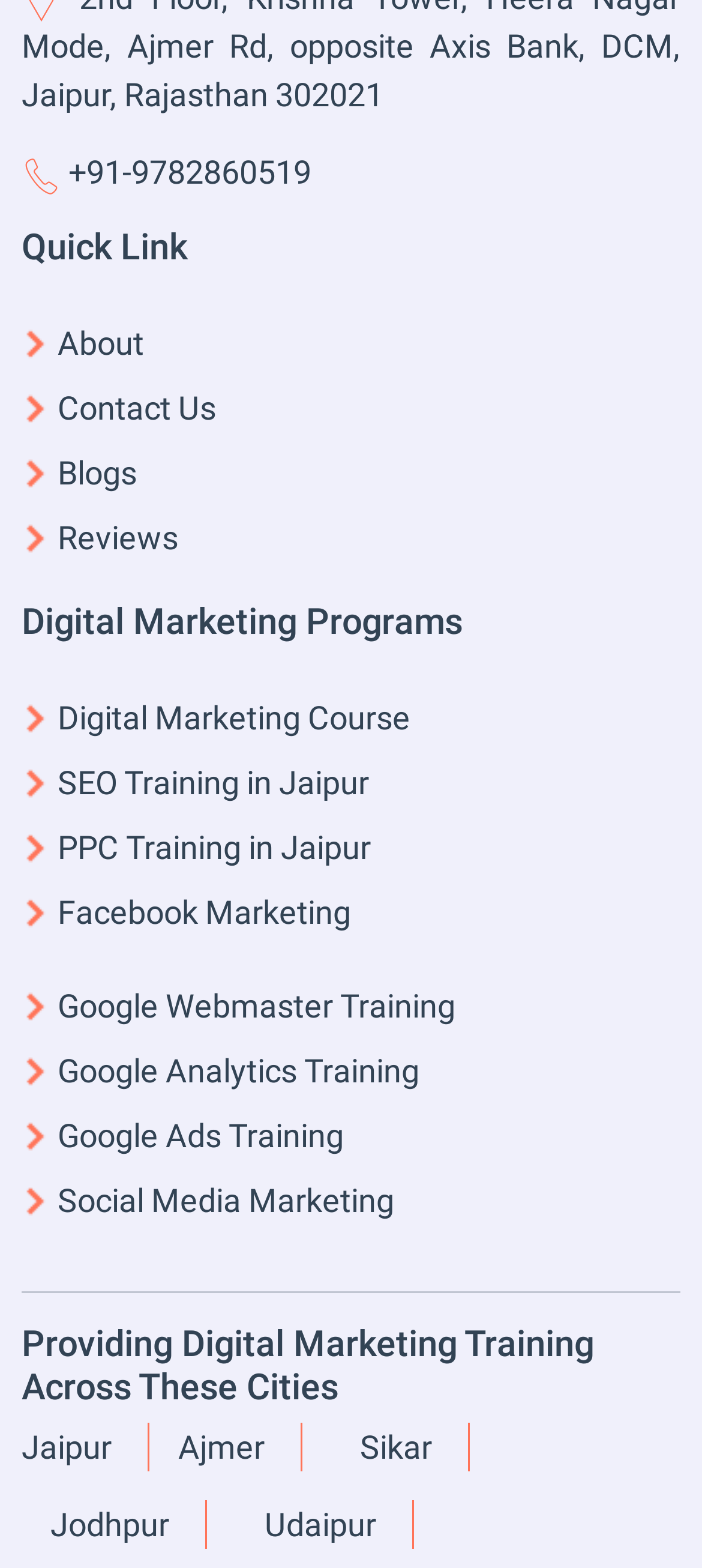Please find the bounding box coordinates of the element that you should click to achieve the following instruction: "click on Reviews". The coordinates should be presented as four float numbers between 0 and 1: [left, top, right, bottom].

[0.031, 0.331, 0.254, 0.355]